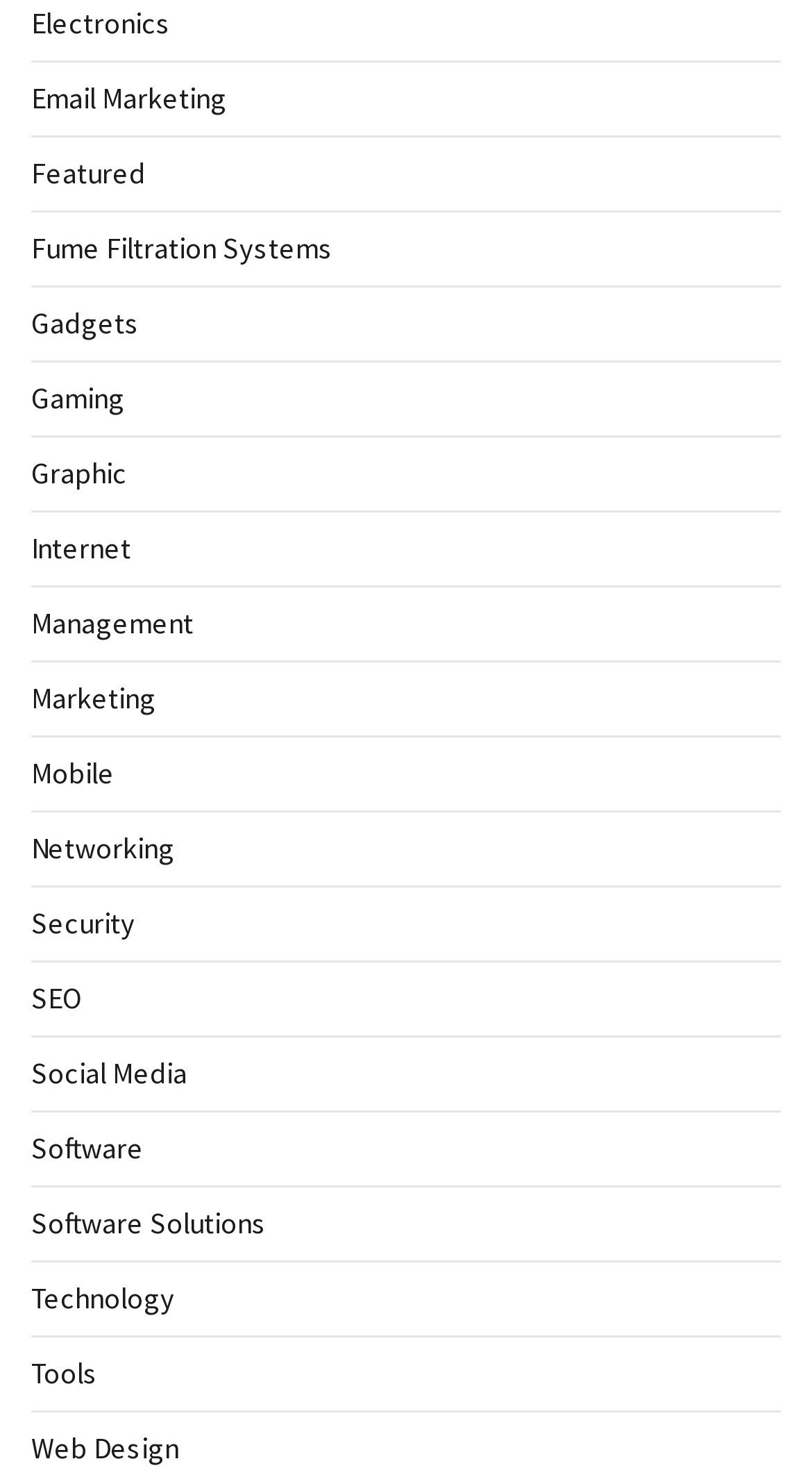Please identify the bounding box coordinates for the region that you need to click to follow this instruction: "Browse Fume Filtration Systems".

[0.038, 0.154, 0.41, 0.18]